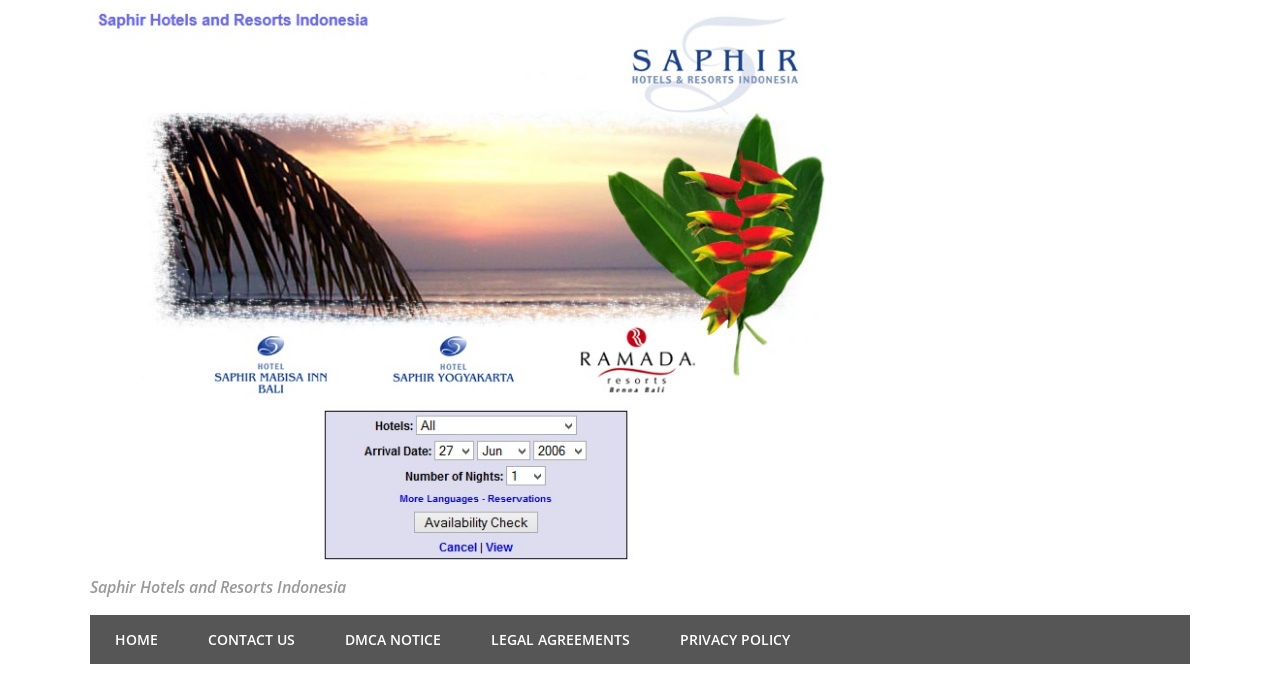Calculate the bounding box coordinates for the UI element based on the following description: "Legal Agreements". Ensure the coordinates are four float numbers between 0 and 1, i.e., [left, top, right, bottom].

[0.364, 0.914, 0.512, 0.987]